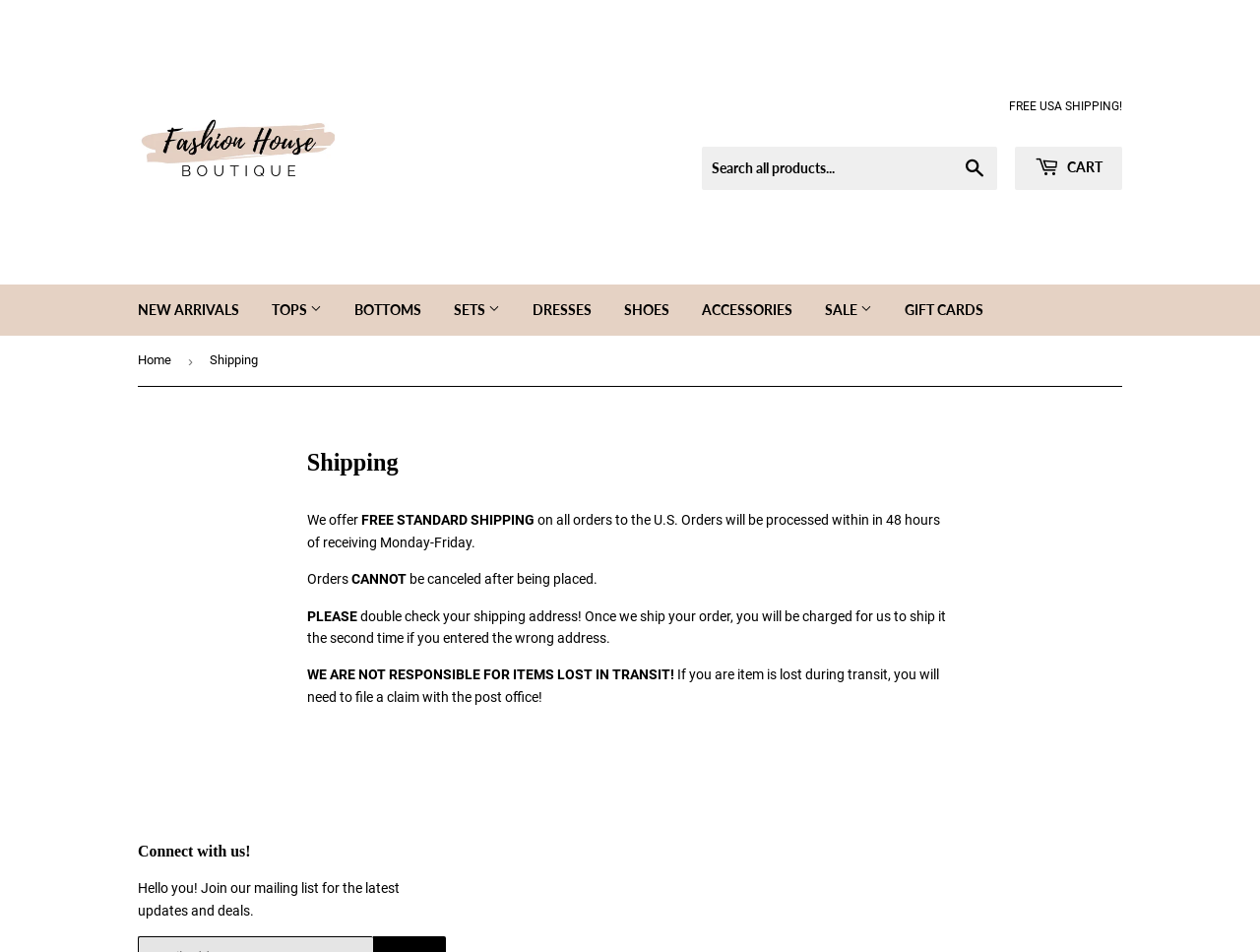Identify the bounding box coordinates for the UI element described as follows: "parent_node: Von Megacorp". Ensure the coordinates are four float numbers between 0 and 1, formatted as [left, top, right, bottom].

None